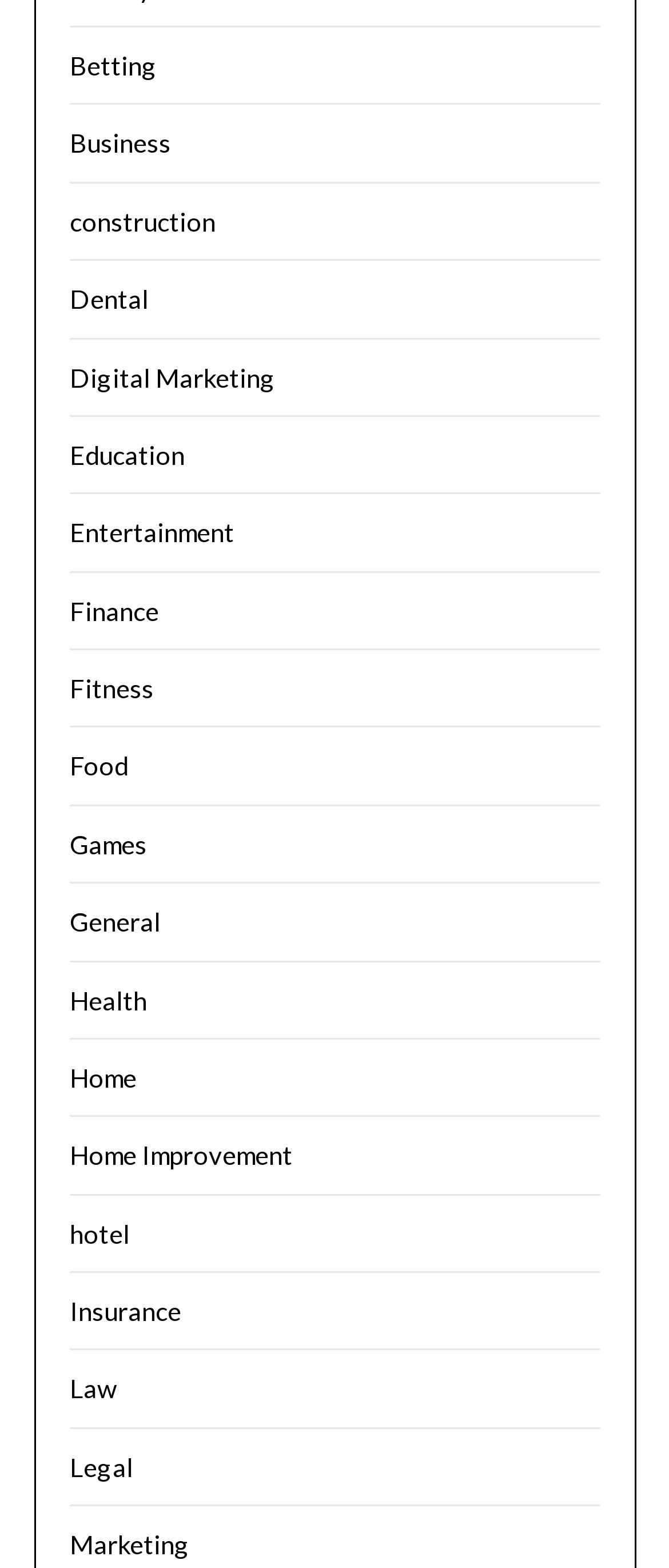Pinpoint the bounding box coordinates of the area that must be clicked to complete this instruction: "Click on the 'Betting' link".

[0.104, 0.032, 0.235, 0.052]